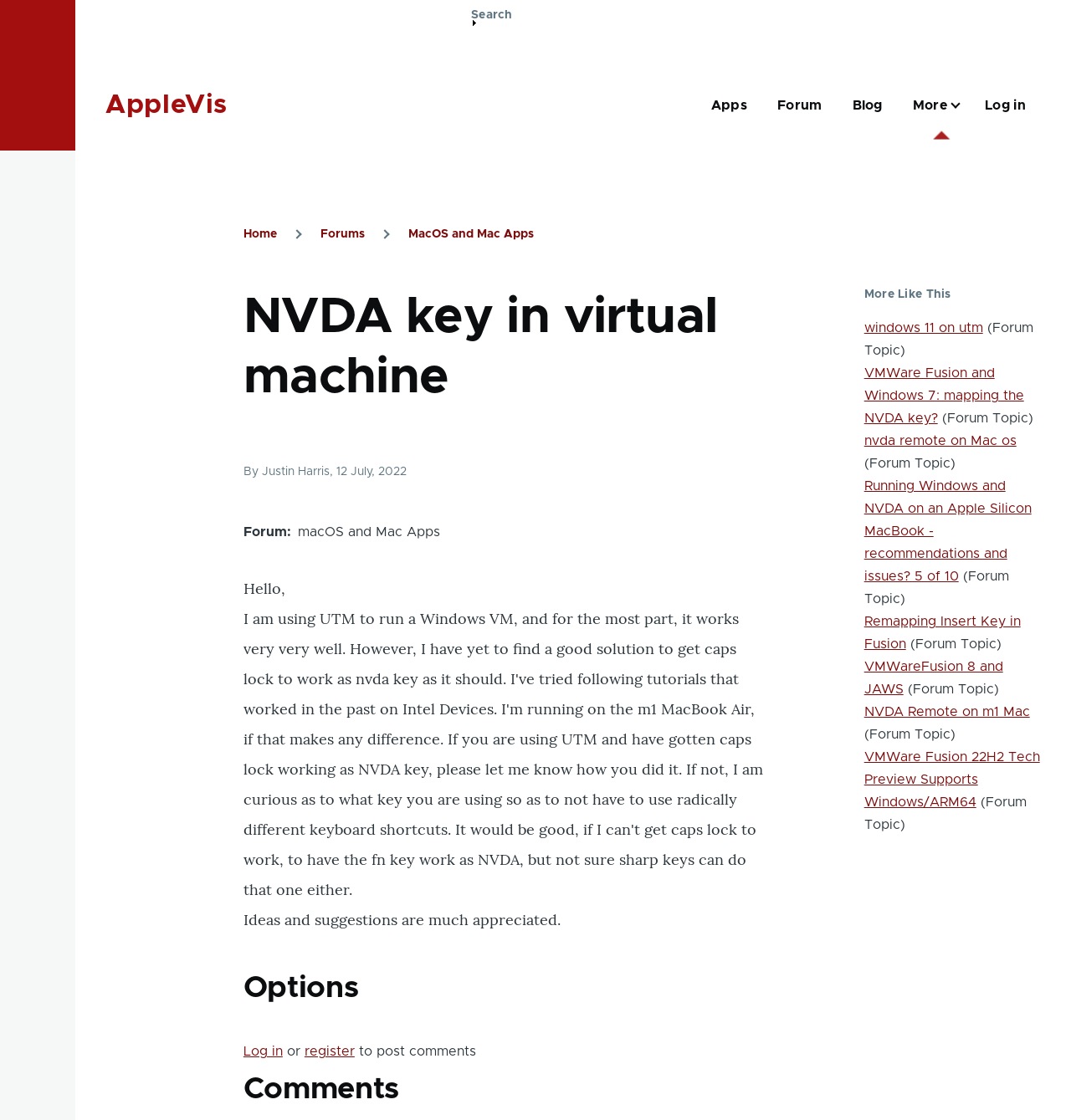Please use the details from the image to answer the following question comprehensively:
How many links are there in the 'More Like This' section?

The 'More Like This' section contains 7 links, which can be found by counting the number of link elements within the section.